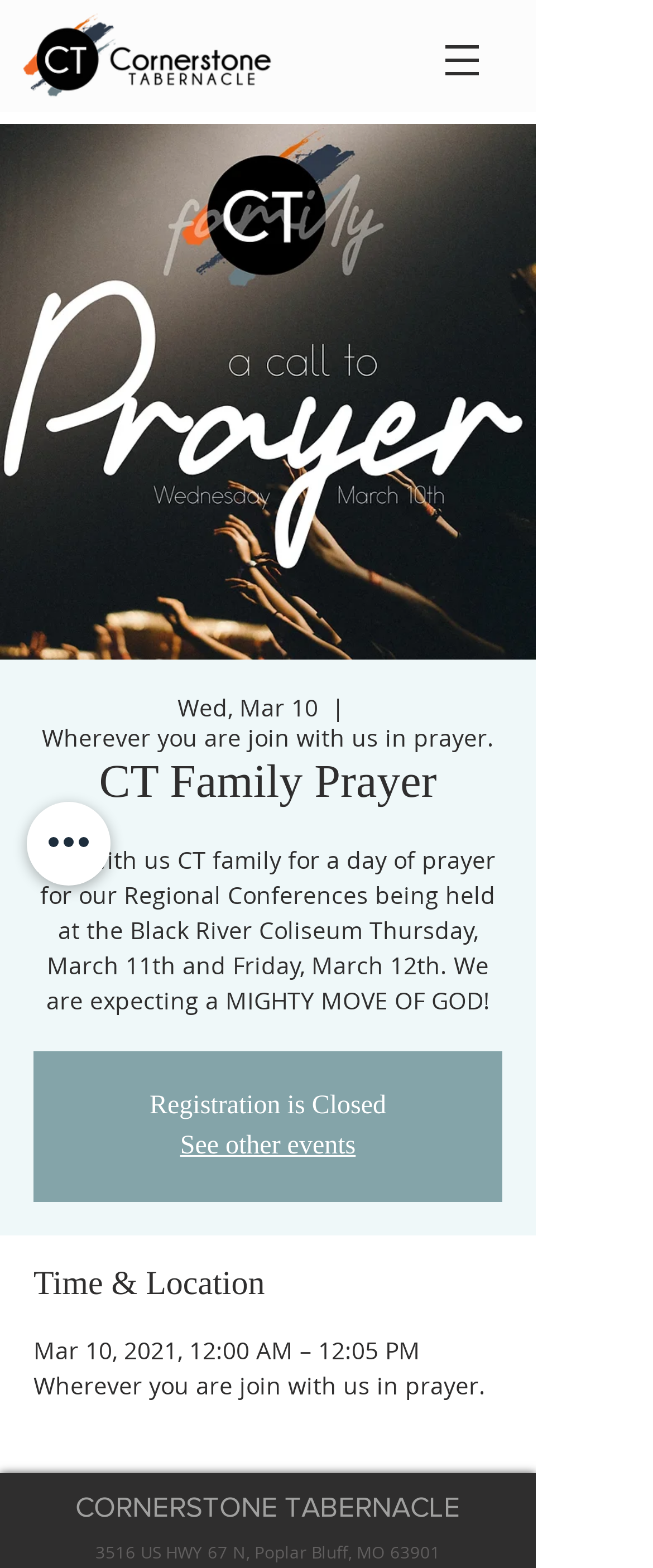Create a detailed summary of the webpage's content and design.

The webpage appears to be an event page for a prayer event organized by CT Family. At the top, there is a navigation menu with a button that has a popup menu. Below the navigation menu, there are two links on the left side of the page.

The main content of the page is divided into sections. At the top, there is a region with a heading "CT Family Prayer" and an image with the same title. Below the image, there is a date "Wed, Mar 10" followed by a vertical line and then a static text "Wherever you are join with us in prayer." 

The main heading "CT Family Prayer" is located below the image, followed by a paragraph of text that describes the event, including the date, location, and a message about expecting a "MIGHTY MOVE OF GOD!" Below this paragraph, there is a notice that "Registration is Closed".

Further down, there is a link to "See other events" and a section with a heading "Time & Location" that provides the date and time of the event, as well as a message to join in prayer from wherever you are.

At the bottom of the page, there is a heading "CORNERSTONE TABERNACLE" with an address "3516 US HWY 67 N, Poplar Bluff, MO 63901" below it. On the left side of the page, there is a button labeled "Quick actions".